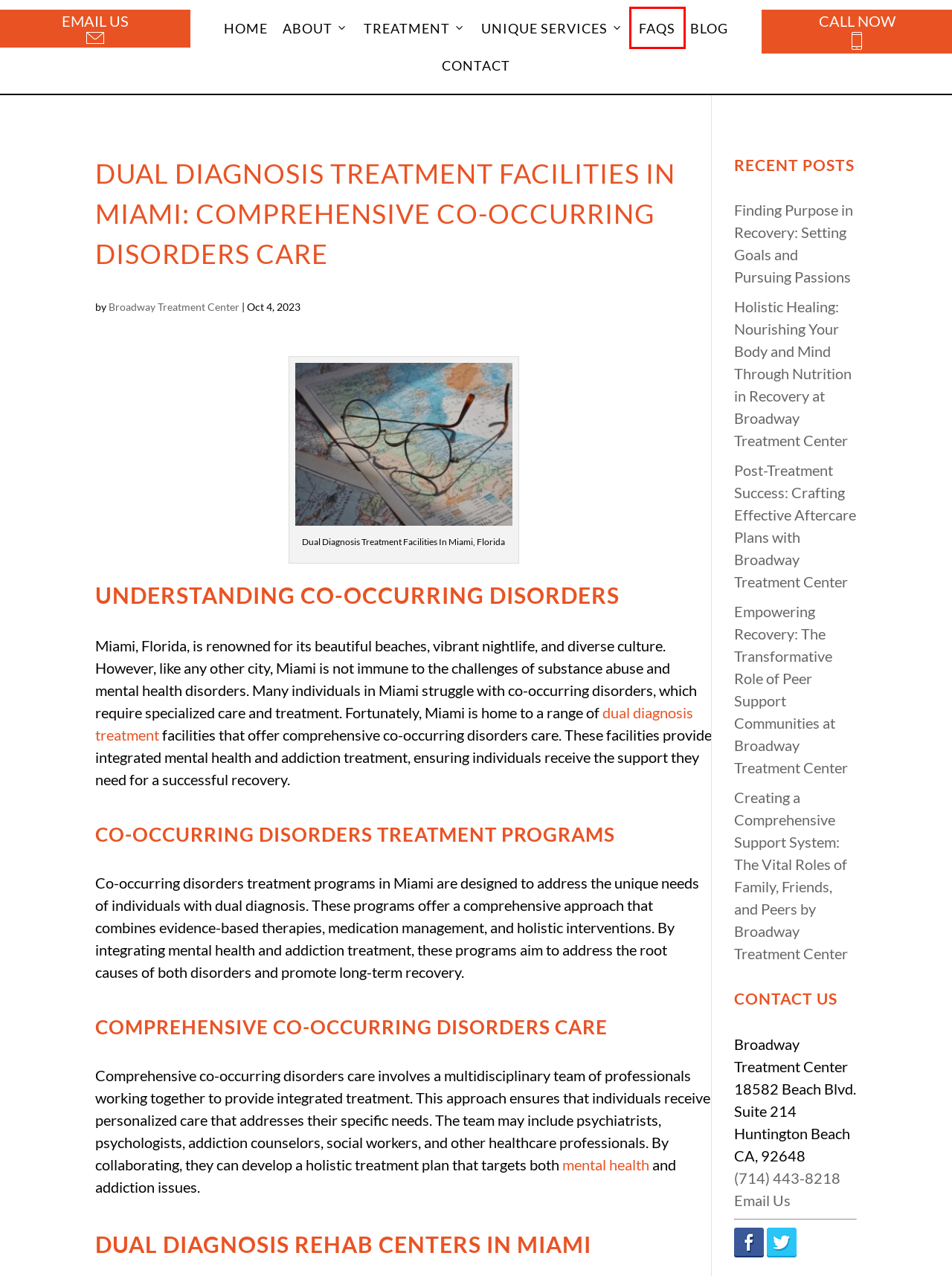You are given a screenshot of a webpage with a red bounding box around an element. Choose the most fitting webpage description for the page that appears after clicking the element within the red bounding box. Here are the candidates:
A. Nutrition and Wellness in Recovery: Nourishing Body and Mind
B. Substance Abuse Treatment in Orange County » Broadway Treatment Center
C. Building a Strong Support Network: Family, Friends, and Peers
D. Finding Purpose in Recovery: Setting Goals and Pursuing Passions
E. Addiction Treatment FAQ » Broadway Treatment Center
F. The Broadway Treatment Center Recovery Blog
G. Aftercare Planning: Setting Up for Success After Treatment
H. Contact Broadway Treatment Center Today at (714) 400-2048

E